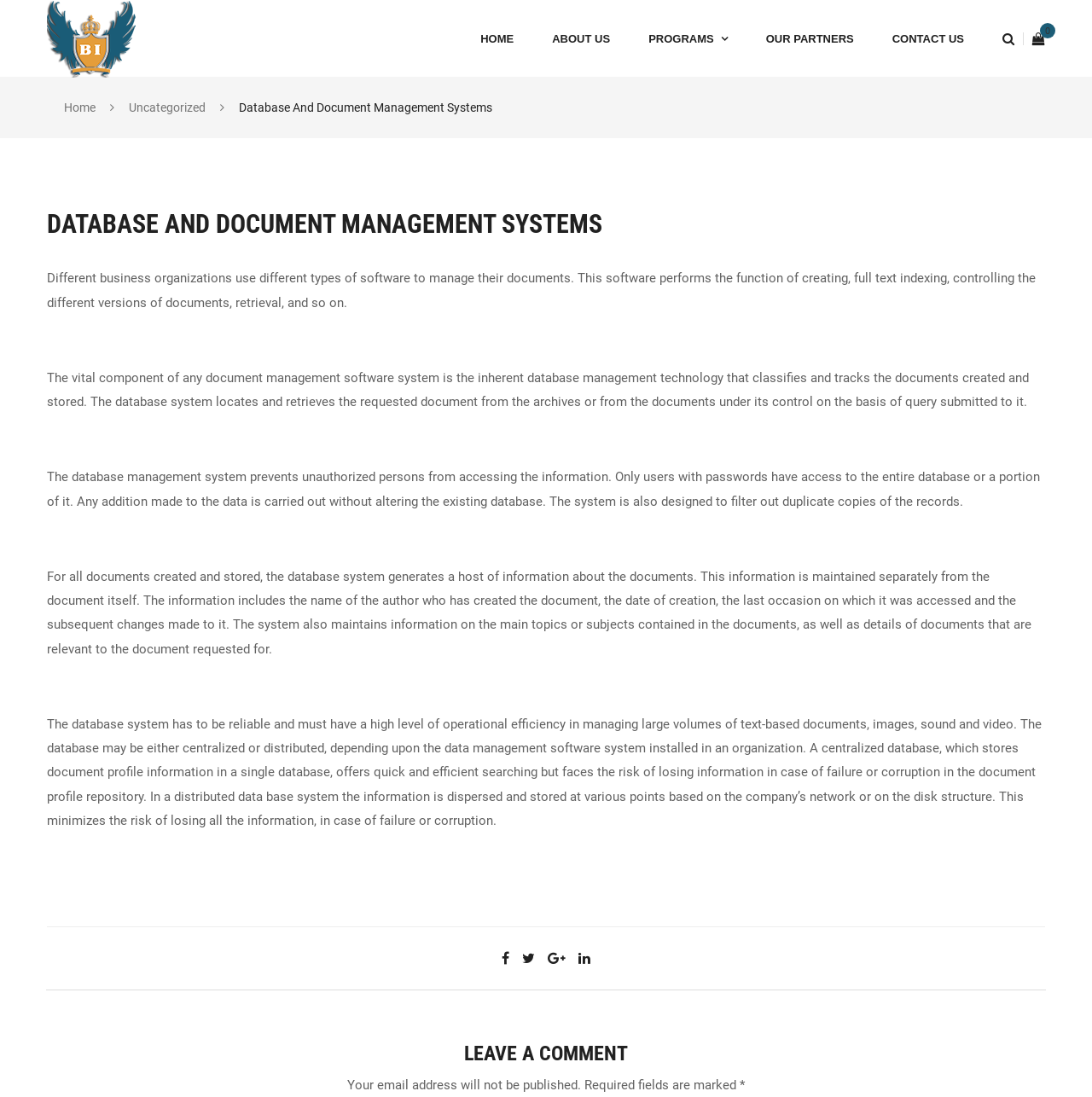Identify the bounding box coordinates necessary to click and complete the given instruction: "leave a comment".

[0.042, 0.902, 0.958, 0.971]